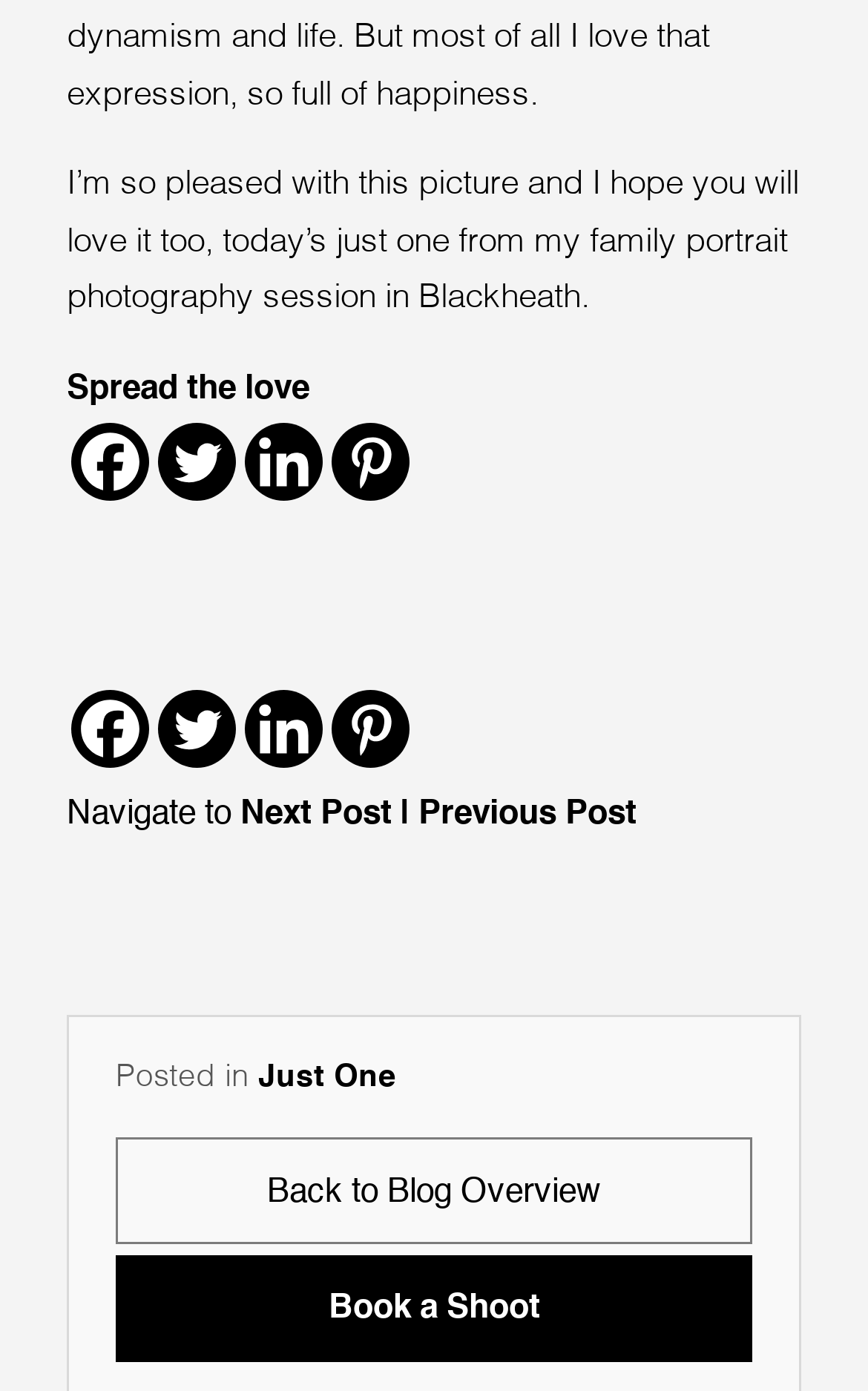Analyze the image and give a detailed response to the question:
What is the category of the post?

The category of the post is 'Just One', as indicated by the link with corresponding text 'Posted in Just One'.